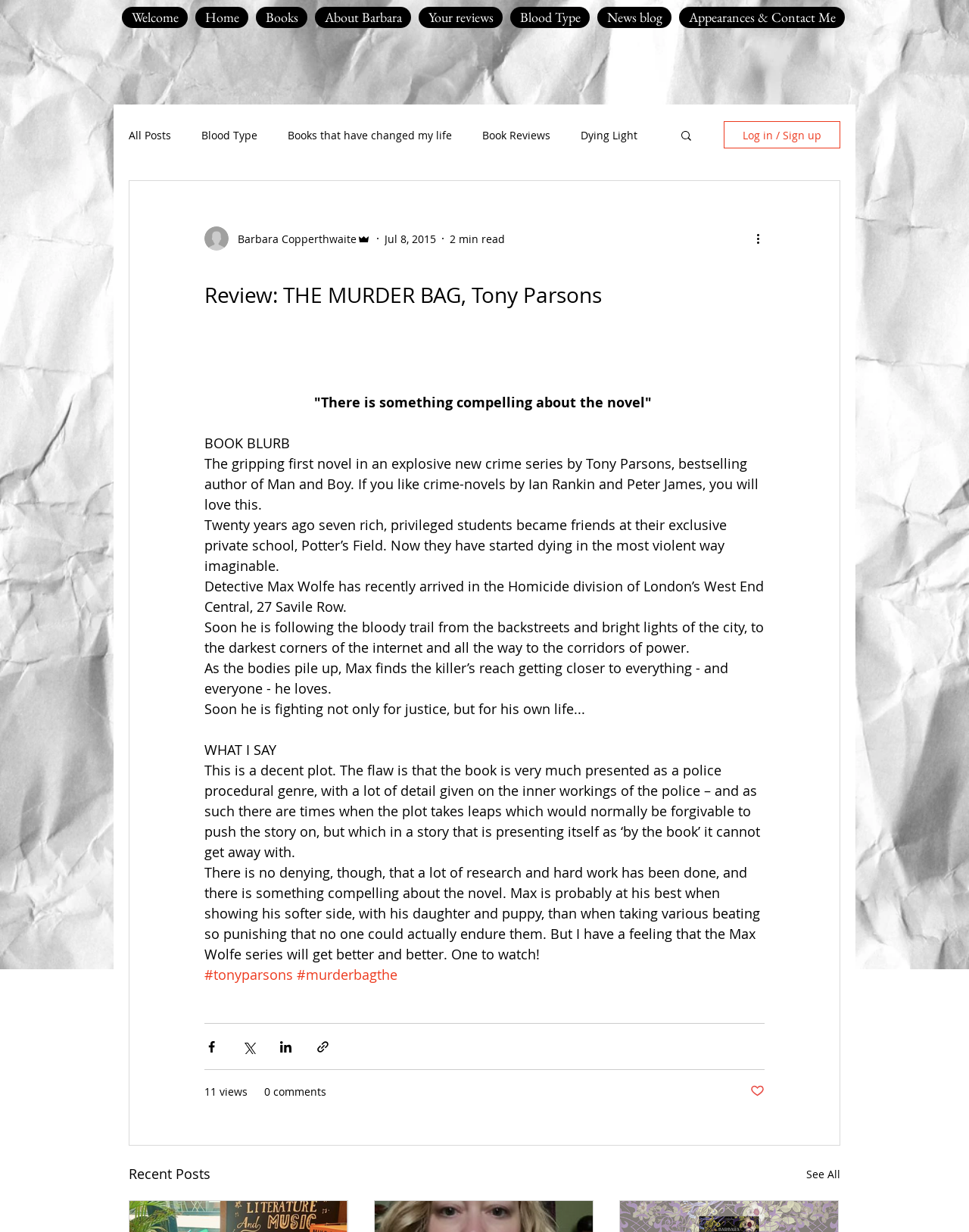Determine the main text heading of the webpage and provide its content.

Review: THE MURDER BAG, Tony Parsons